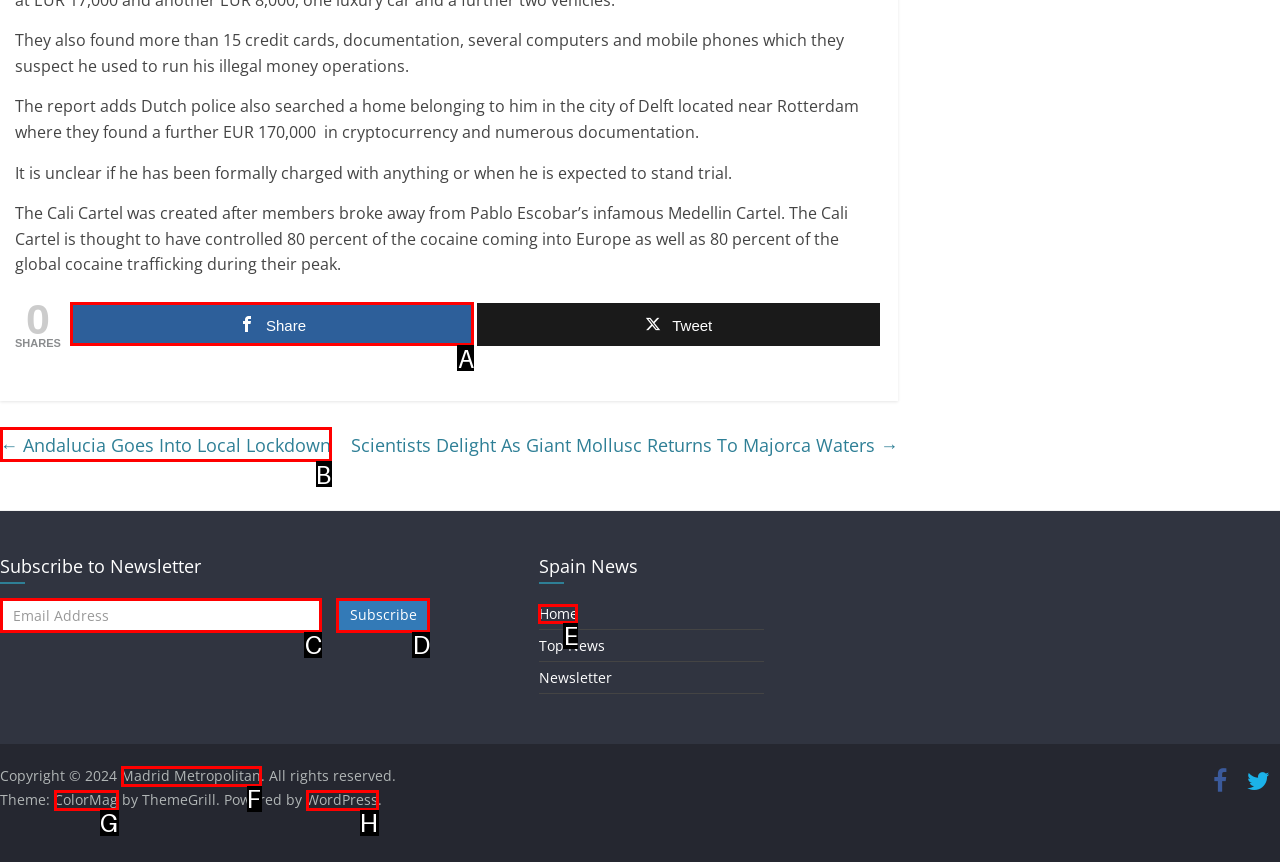Tell me which one HTML element I should click to complete this task: Share Answer with the option's letter from the given choices directly.

A